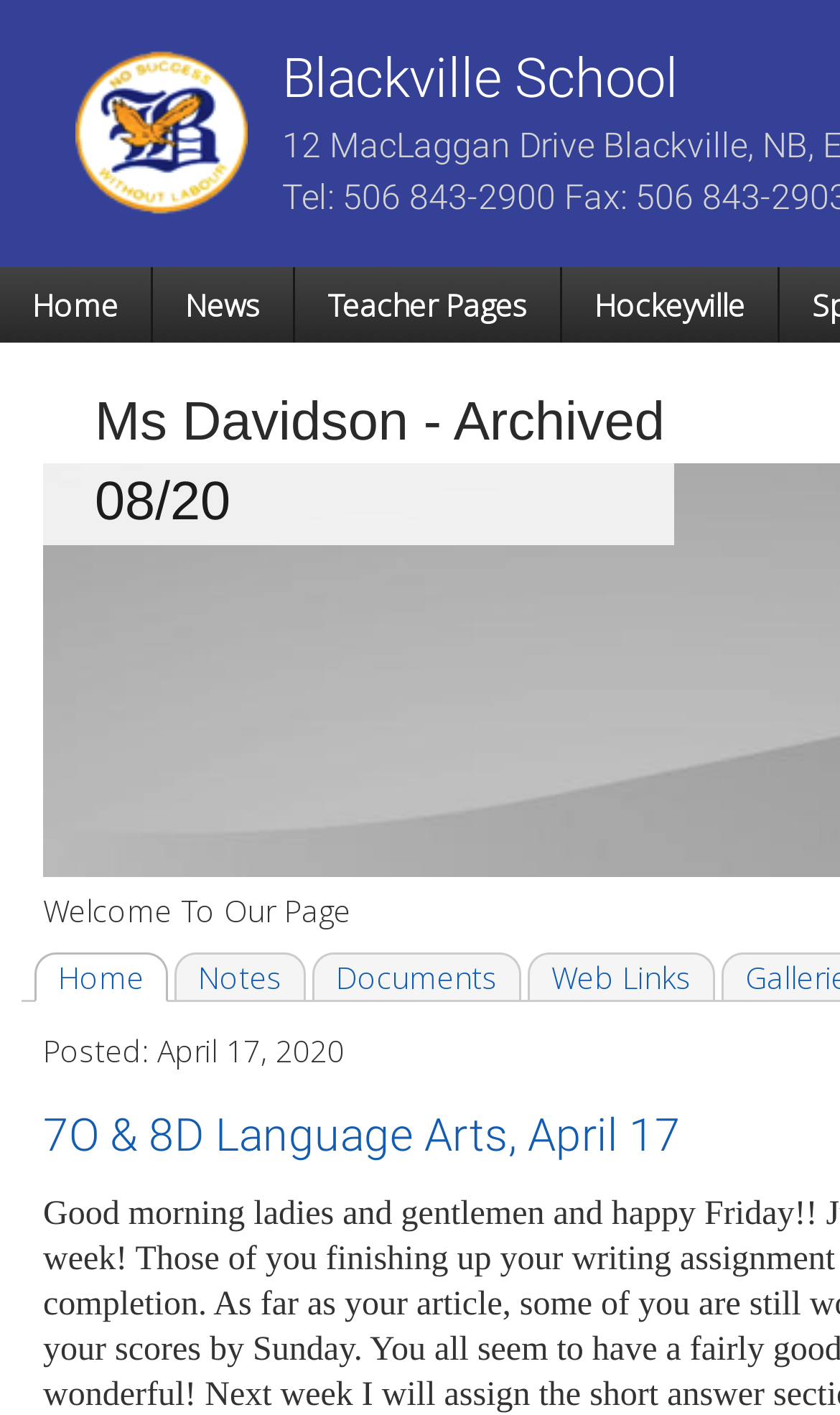Using the webpage screenshot, find the UI element described by Home. Provide the bounding box coordinates in the format (top-left x, top-left y, bottom-right x, bottom-right y), ensuring all values are floating point numbers between 0 and 1.

[0.0, 0.189, 0.182, 0.242]